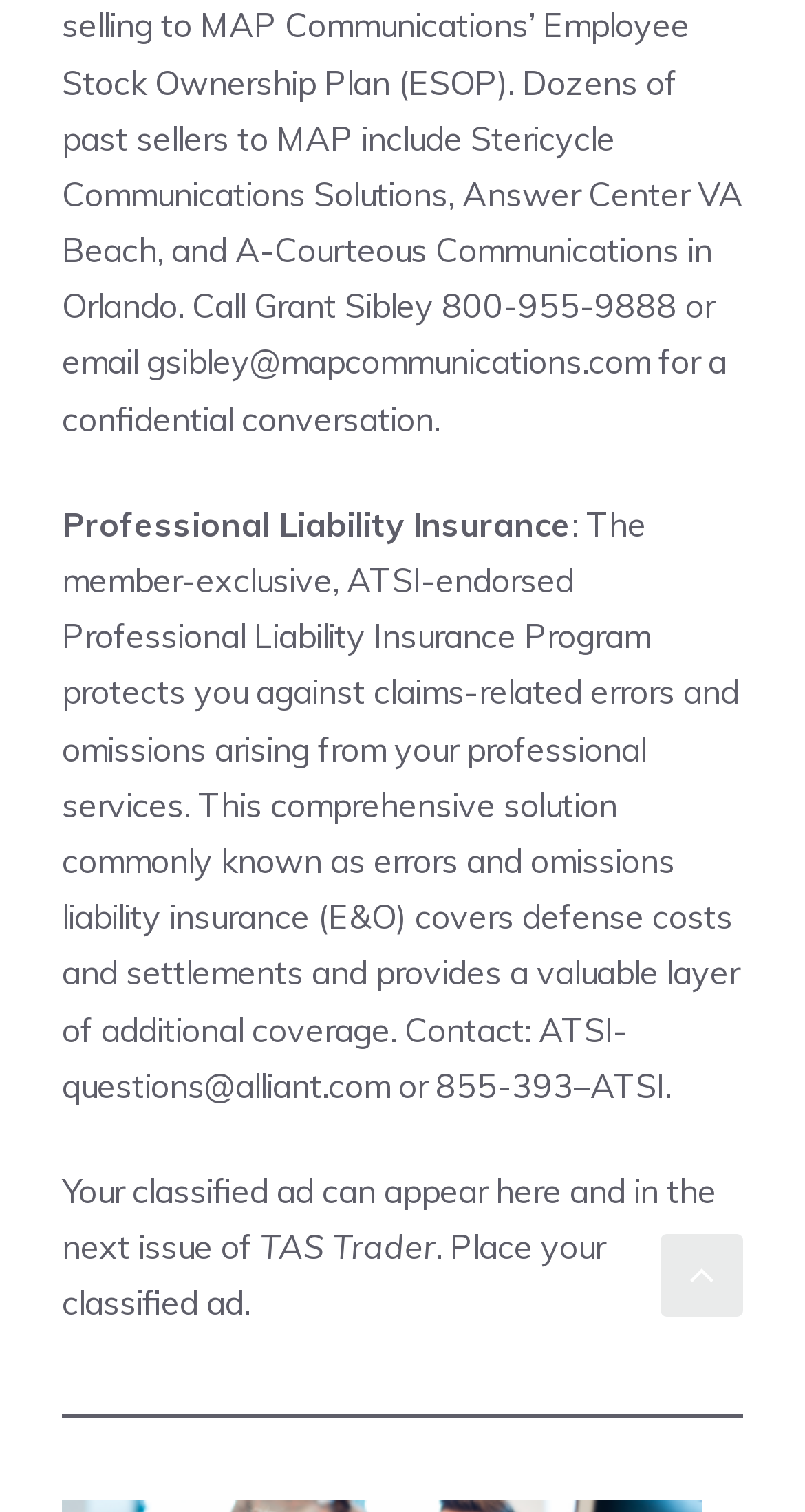Given the element description Jordan, predict the bounding box coordinates for the UI element in the webpage screenshot. The format should be (top-left x, top-left y, bottom-right x, bottom-right y), and the values should be between 0 and 1.

None